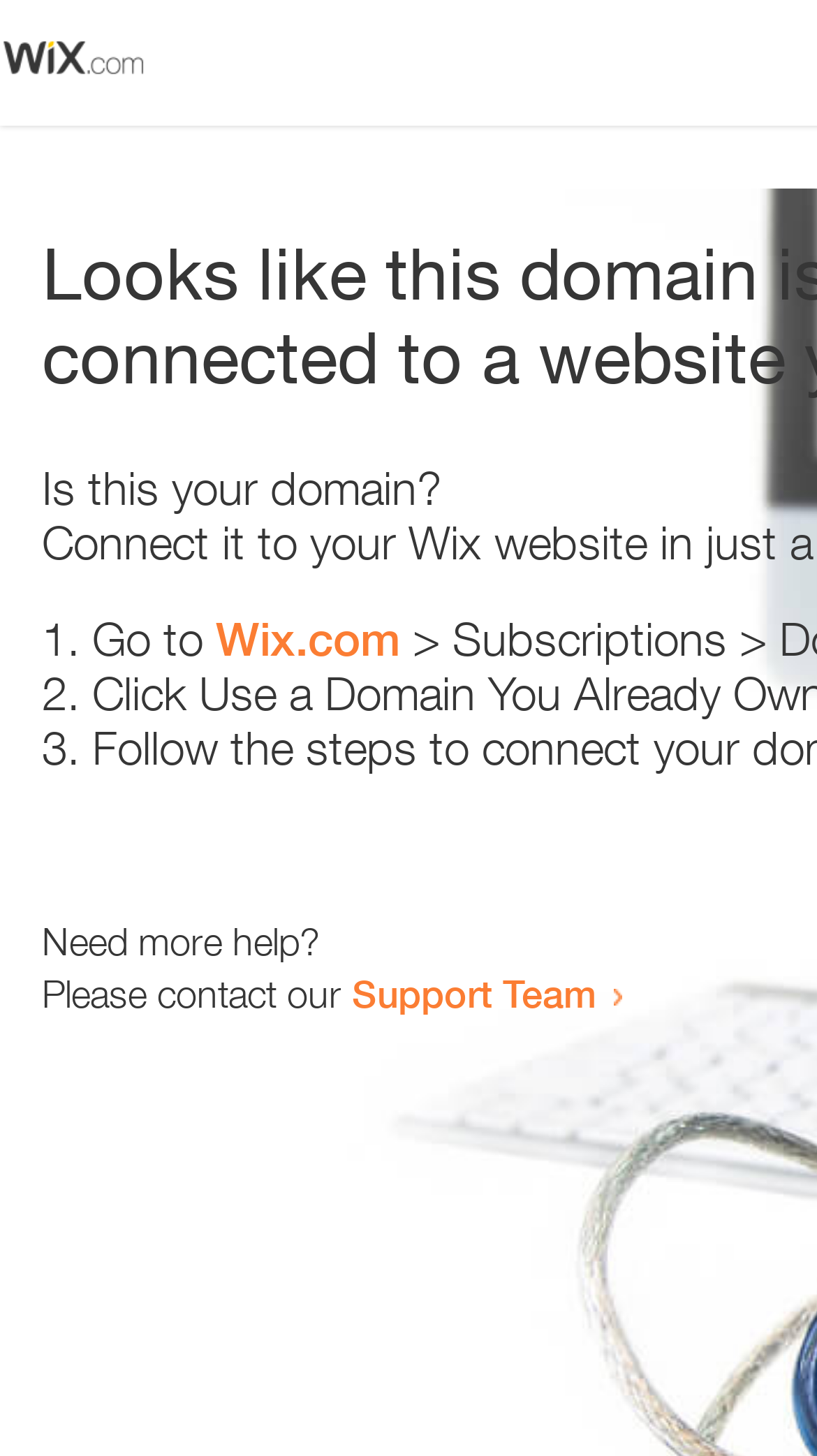Given the webpage screenshot and the description, determine the bounding box coordinates (top-left x, top-left y, bottom-right x, bottom-right y) that define the location of the UI element matching this description: Wix.com

[0.264, 0.42, 0.49, 0.458]